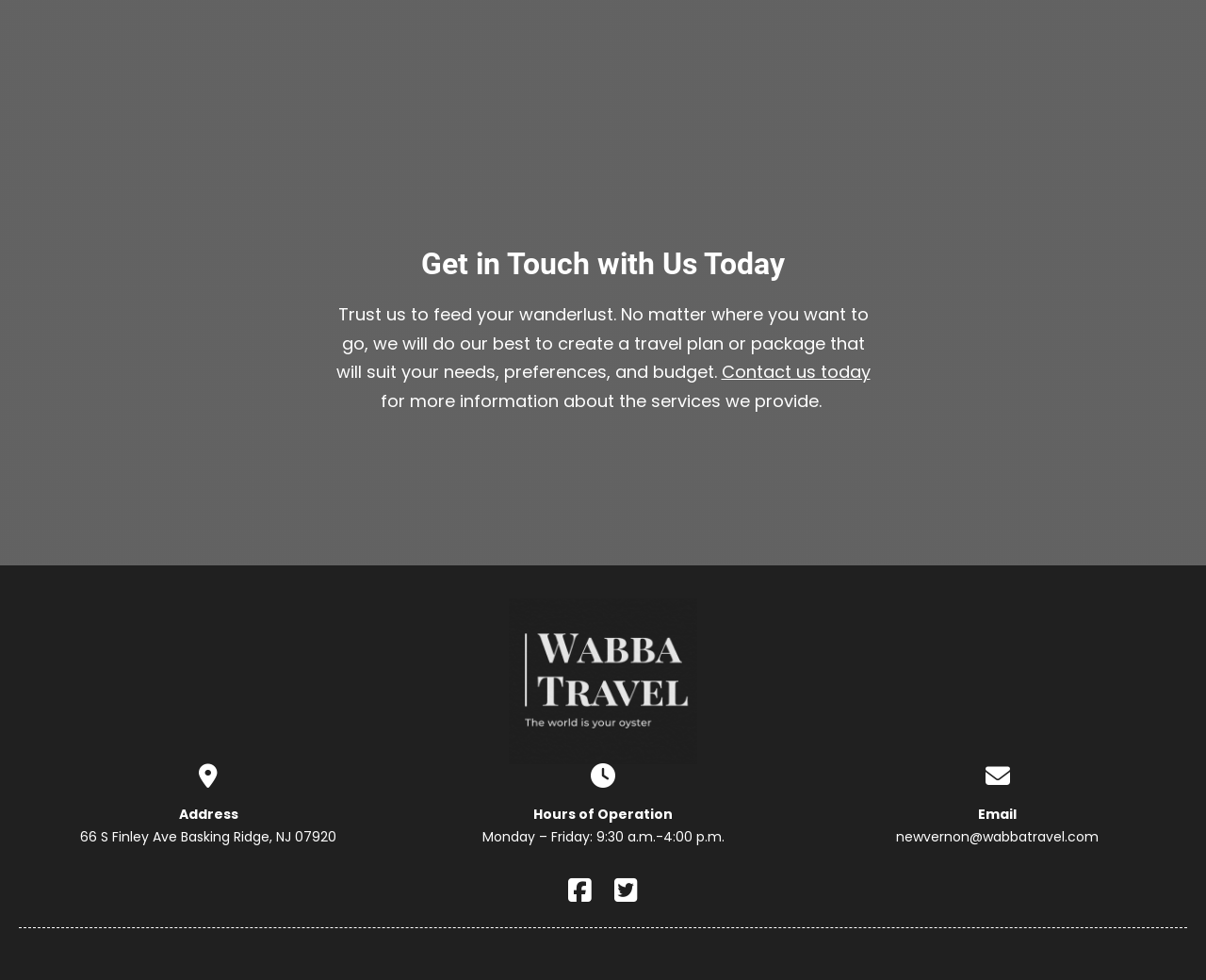What is the address of the company?
Please provide a comprehensive answer to the question based on the webpage screenshot.

The address is mentioned in the static text elements 'Address', '66 S Finley Ave', and 'Basking Ridge, NJ 07920', which are located near each other on the webpage, indicating that they form a single address.